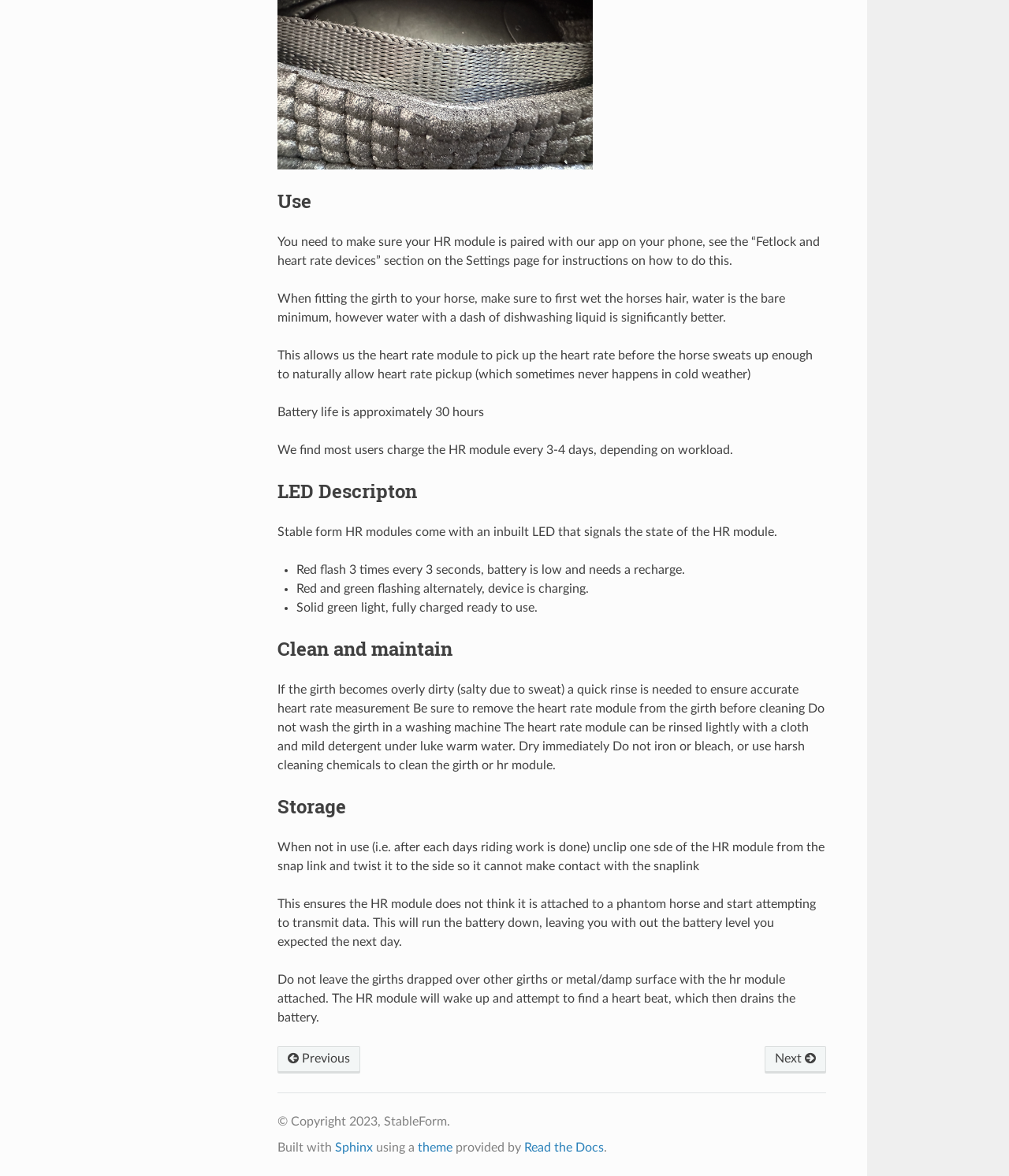Respond to the question below with a single word or phrase: What is the approximate battery life of the HR module?

30 hours